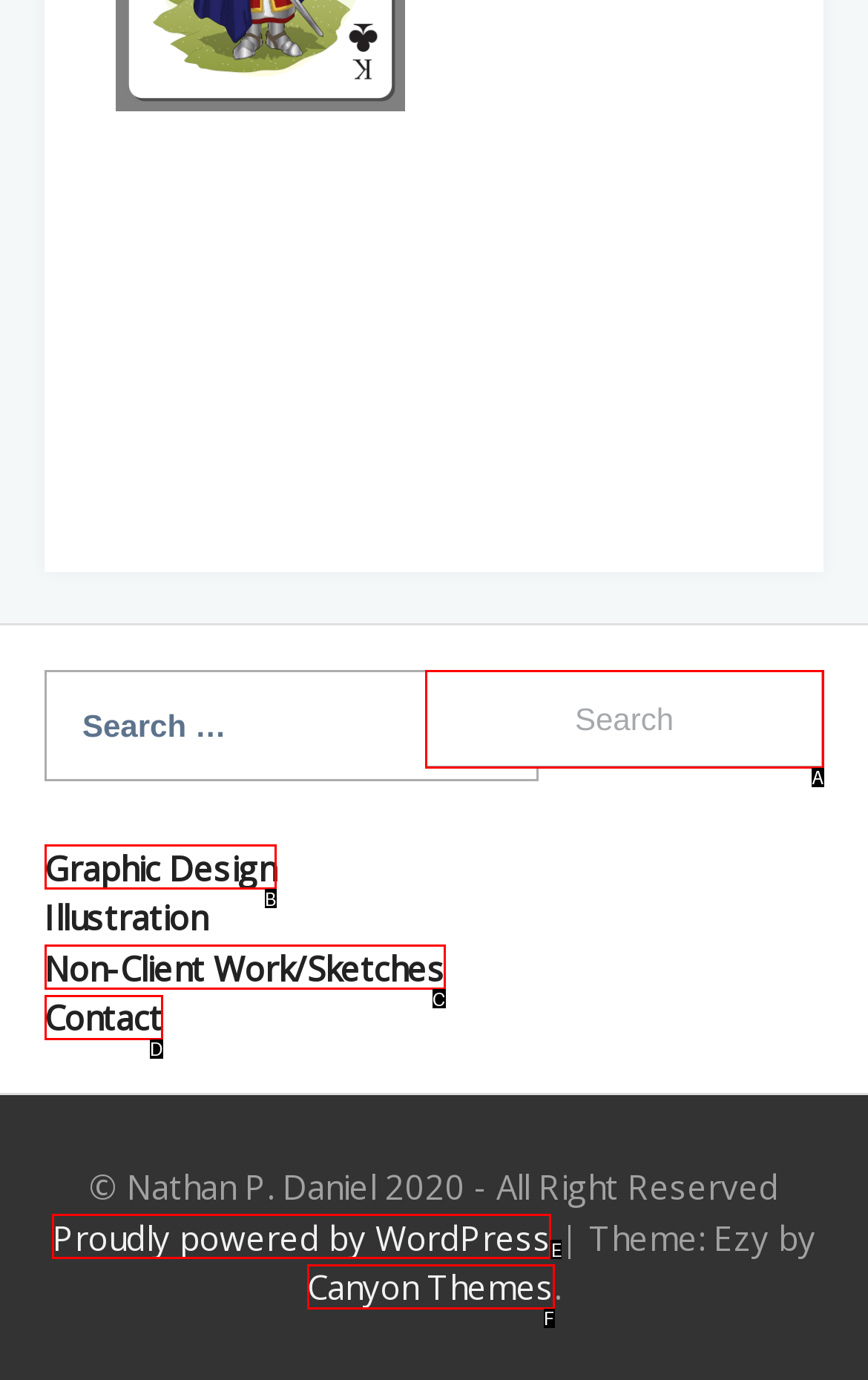Identify which option matches the following description: Group Ltd.
Answer by giving the letter of the correct option directly.

None